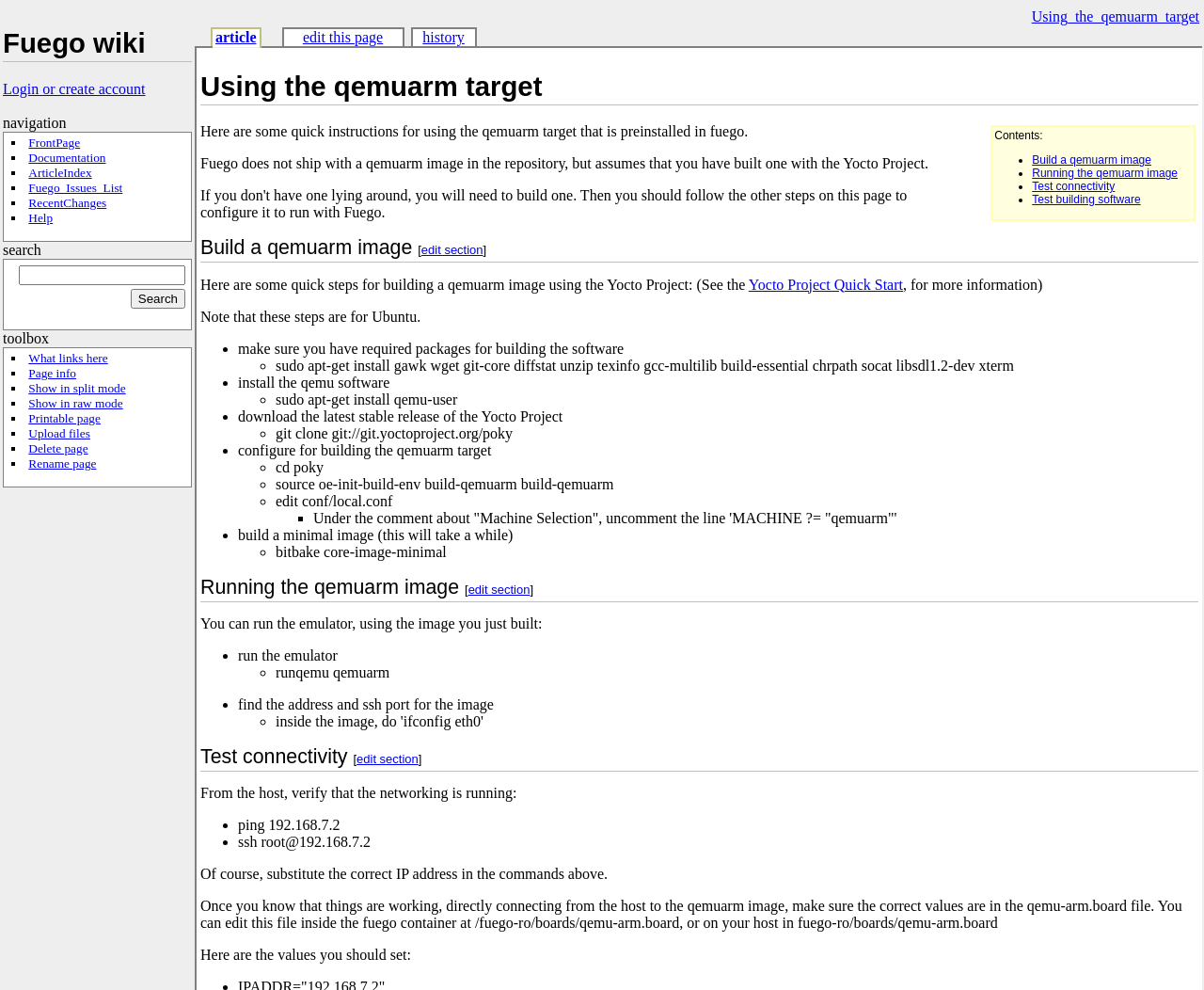Answer with a single word or phrase: 
What is the topic of the current page?

Using the qemuarm target